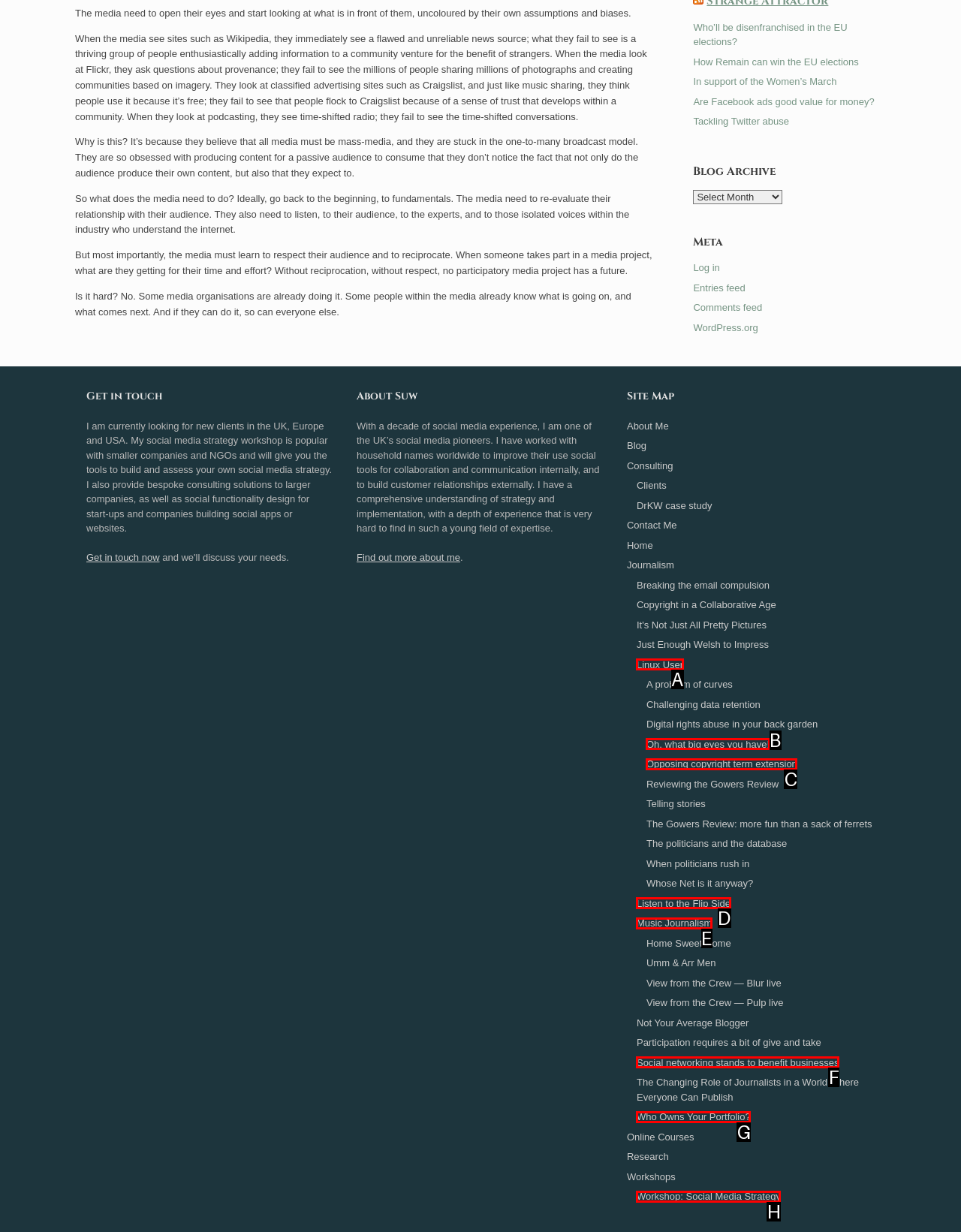Assess the description: Linux User and select the option that matches. Provide the letter of the chosen option directly from the given choices.

A